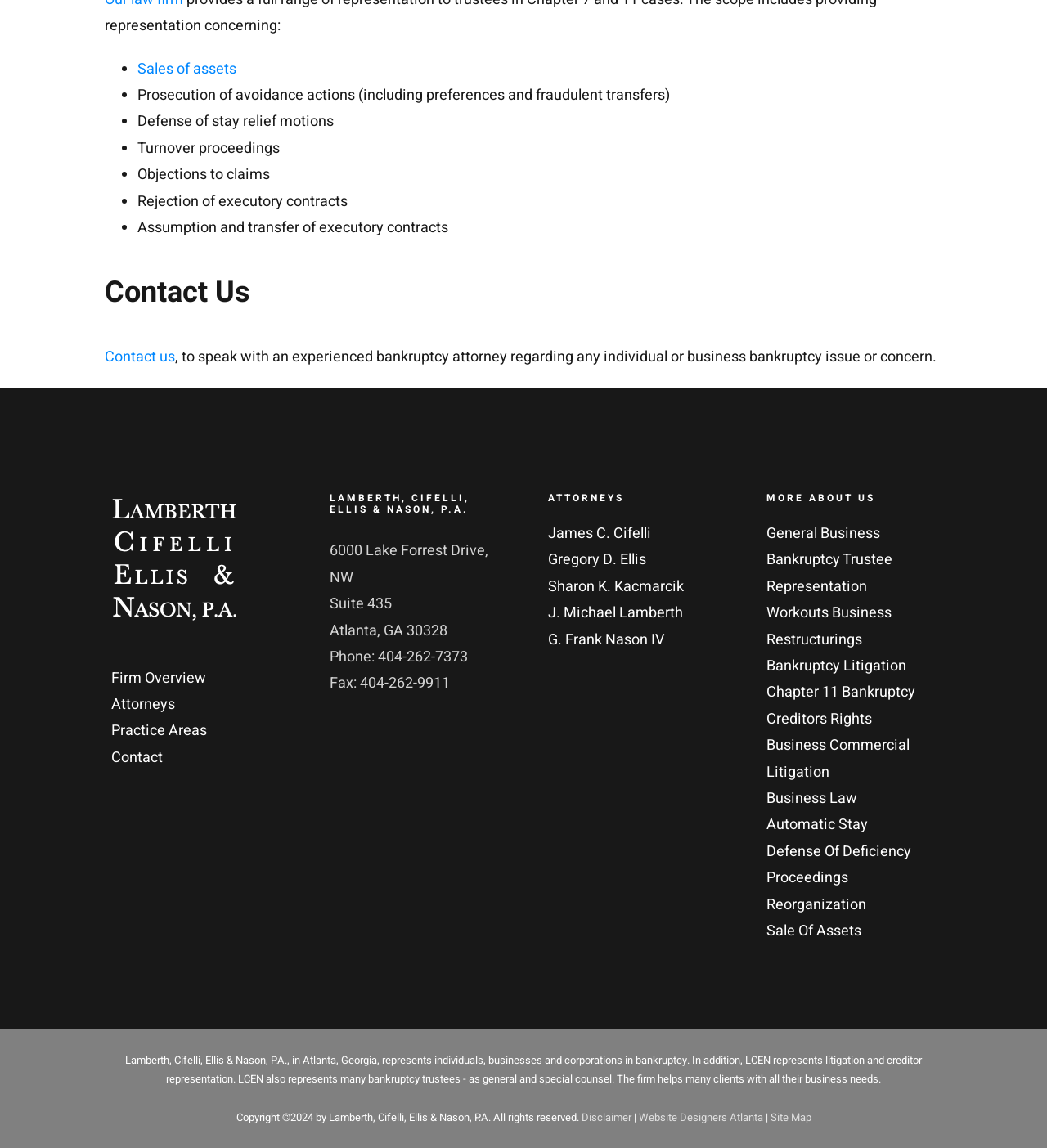Please answer the following question using a single word or phrase: How many links are there in the 'MORE ABOUT US' section?

9